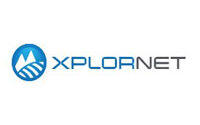Provide a comprehensive description of the image.

The image features the logo of Xplornet, a Canadian telecommunications company. The logo prominently displays the name "Xplornet" in a modern font, with the letter "X" stylized, accompanied by an emblem that includes mountain peaks and wavy lines, symbolizing connectivity and the services provided by the company. This branding is designed to evoke a sense of reliability and innovation in the telecommunications space, particularly in rural and remote areas of Canada. Xplornet is known for offering high-speed internet services, contributing to the accessibility of communication technologies across the country. The logo's color scheme incorporates shades of blue, highlighting trust and professionalism.